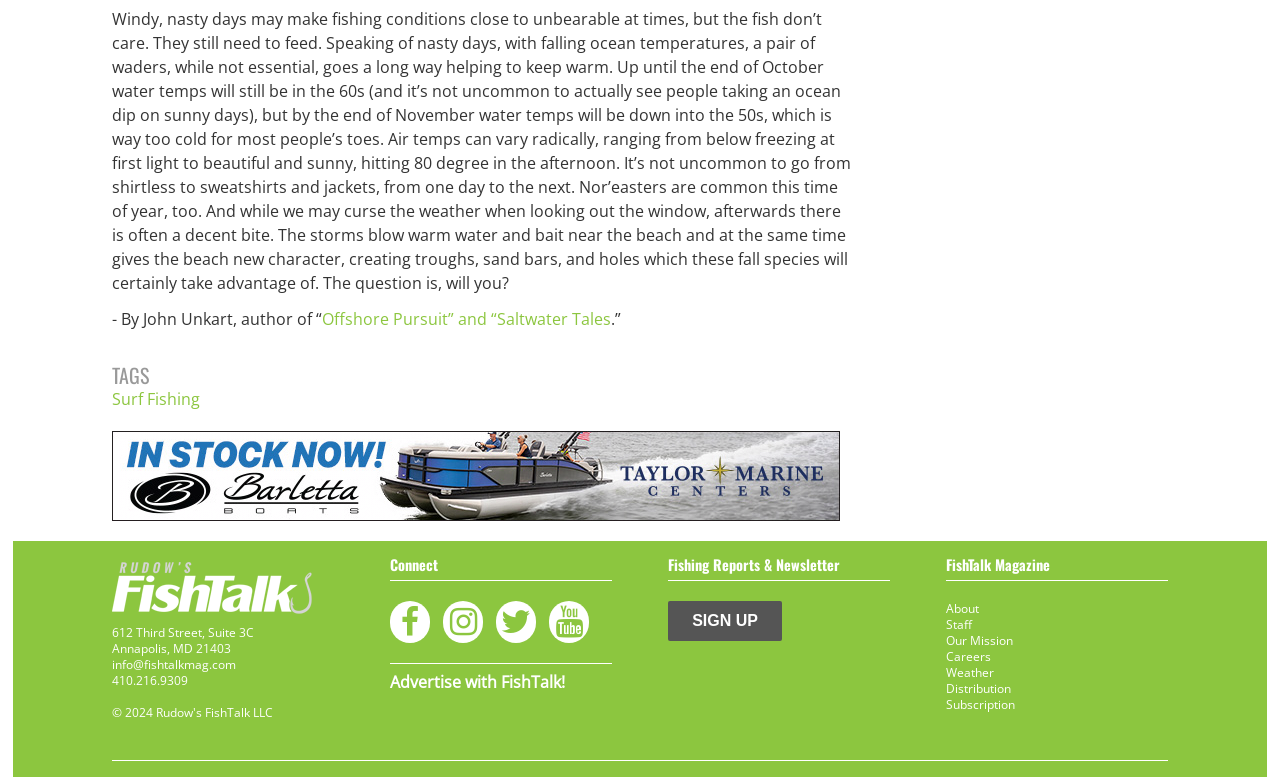What is the topic of the article?
Look at the image and respond with a single word or a short phrase.

Fishing